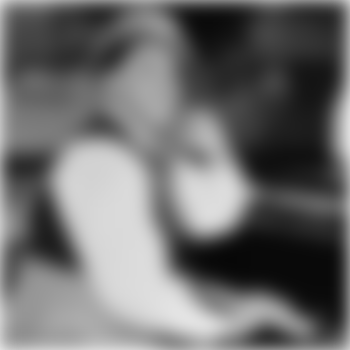Give a concise answer using one word or a phrase to the following question:
What genre of music is associated with Fats Waller?

Jazz